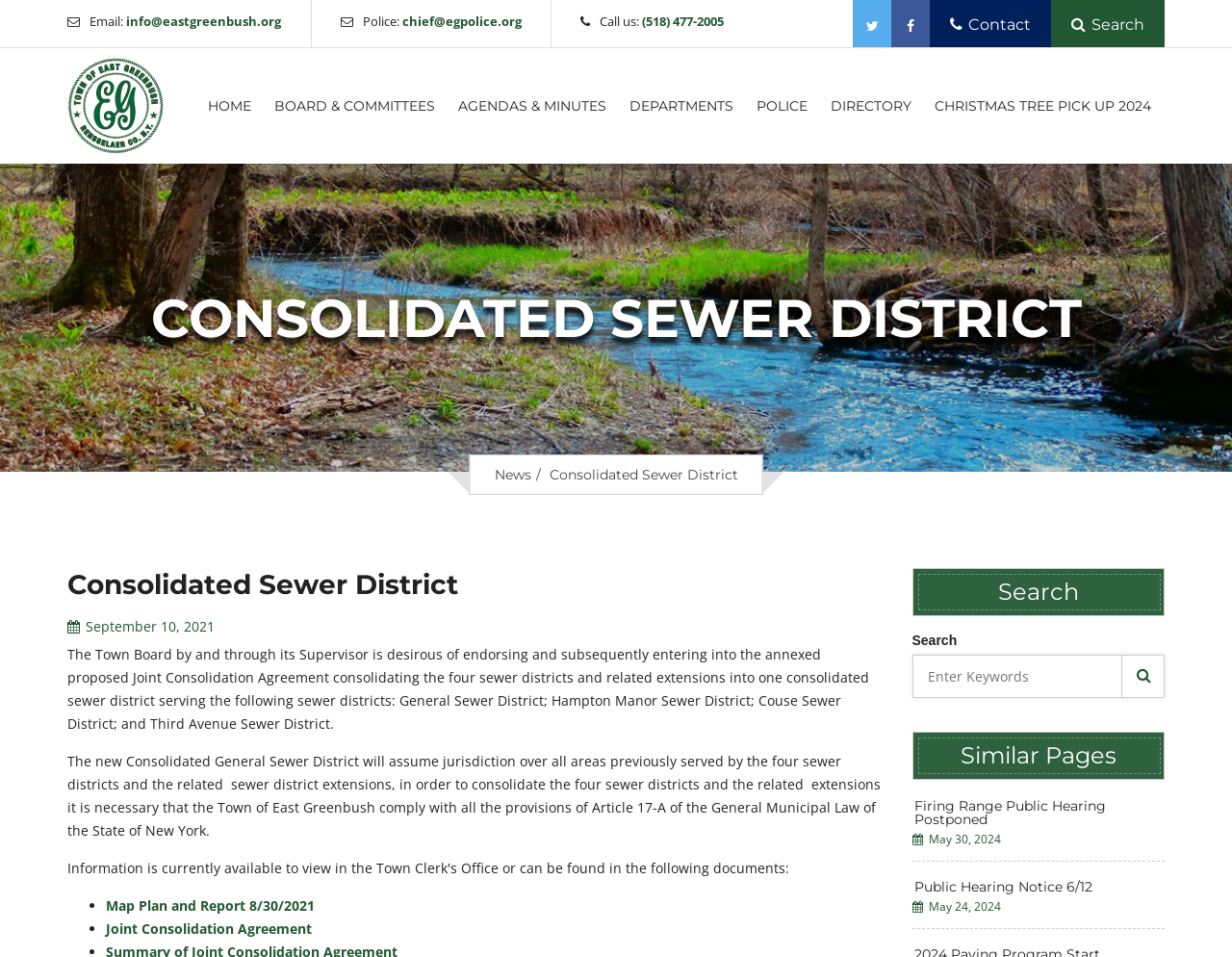Please identify the bounding box coordinates of the clickable area that will allow you to execute the instruction: "Check the news".

[0.401, 0.487, 0.431, 0.505]